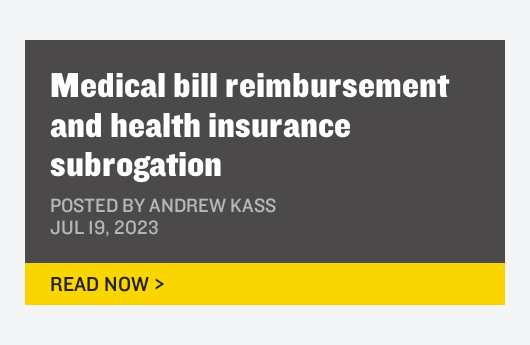Elaborate on the contents of the image in great detail.

The image features an informative blog post titled "Medical bill reimbursement and health insurance subrogation," focusing on critical aspects of financial recovery related to healthcare costs. The headline is prominently displayed in bold white text against a dark background, conveying urgency and significance. Below the title, the post credits Andrew Kass as the author, with a date stamp indicating that it was published on July 19, 2023. A bright yellow button labeled "READ NOW >" invites readers to engage with the content, underscoring the importance of understanding the interplay between medical billing and insurance procedures in the context of motorcycle accidents. This visual layout effectively draws attention to the topic while encouraging further exploration.